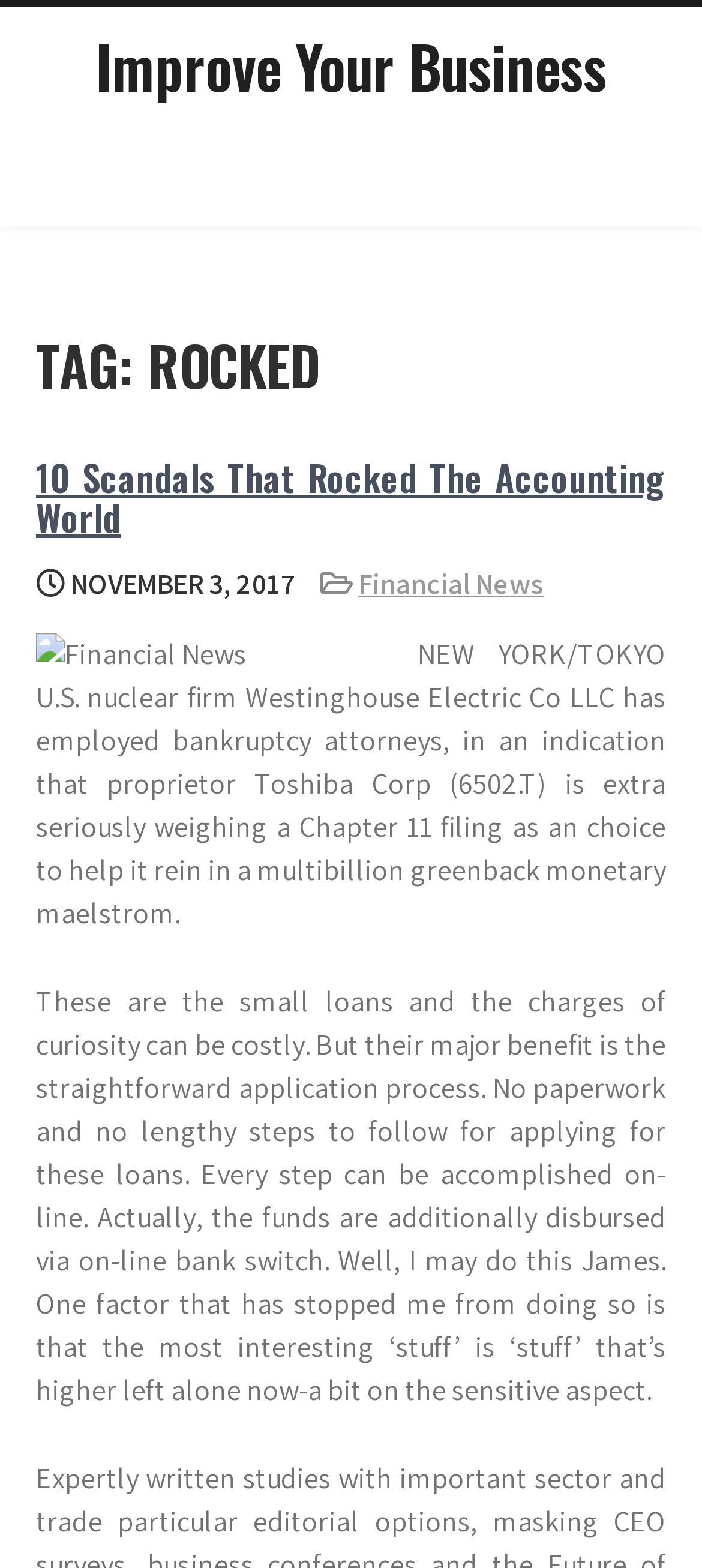Refer to the screenshot and answer the following question in detail:
What is the category of the article?

I determined the category of the article by looking at the link element with the content 'Financial News', which is located next to the image element.